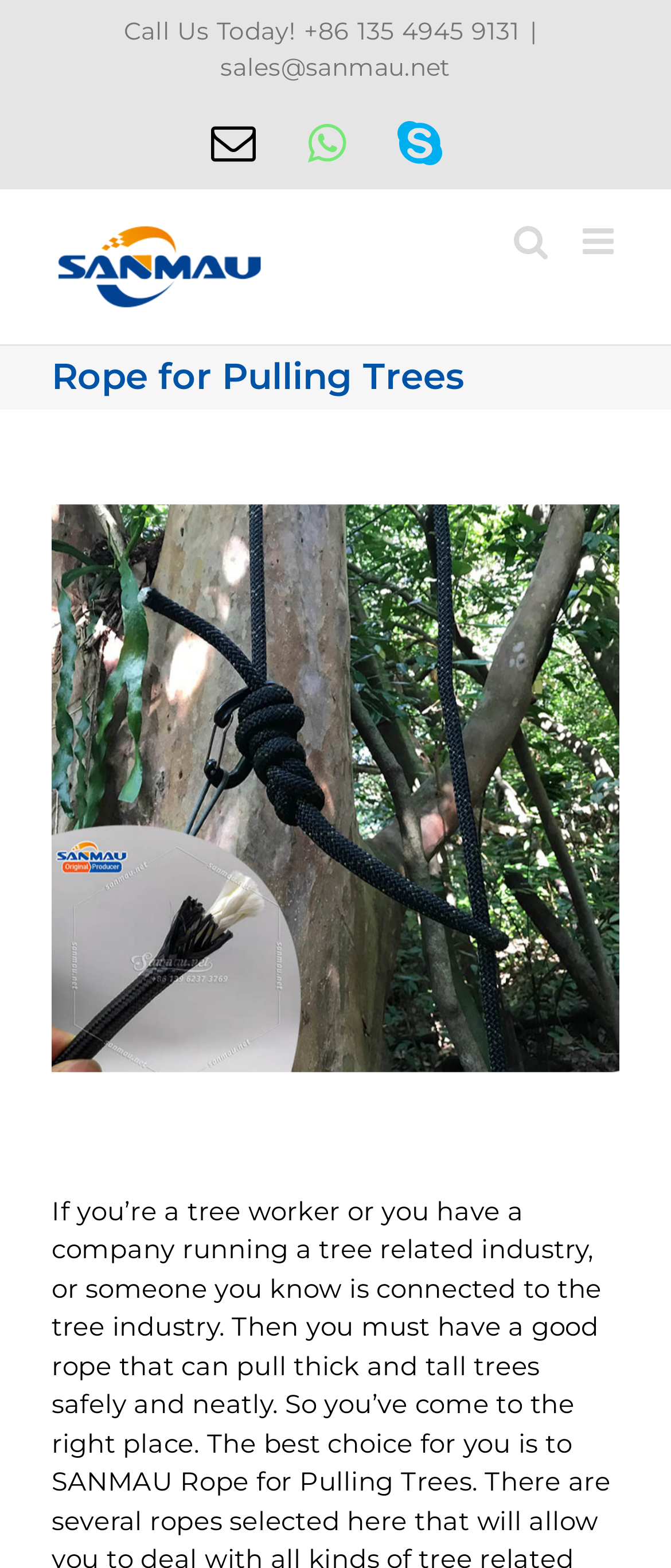Provide a one-word or short-phrase answer to the question:
What is the phone number to call?

+86 135 4945 9131